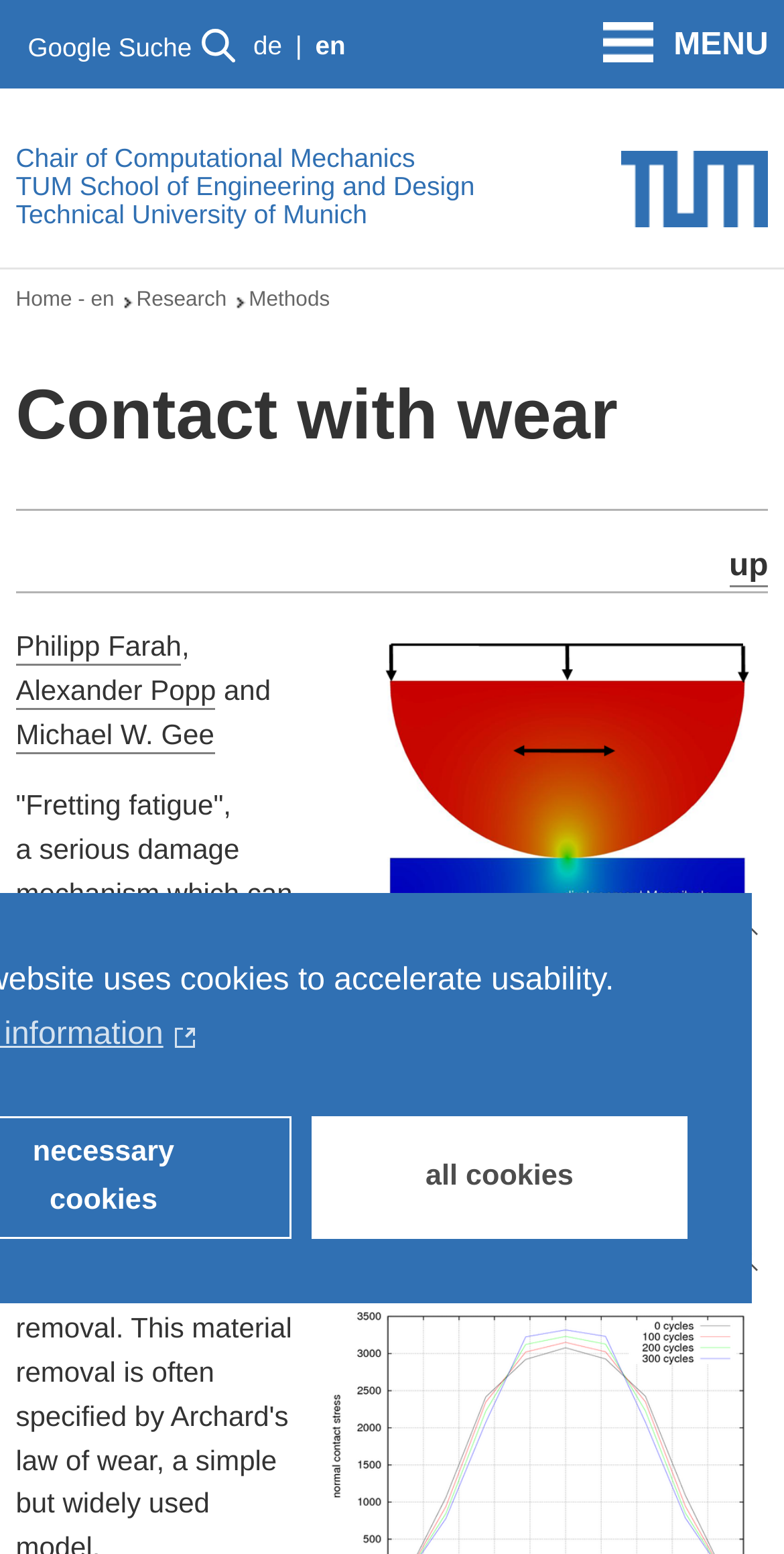Please give a succinct answer to the question in one word or phrase:
What is the name of the university?

Technical University of Munich